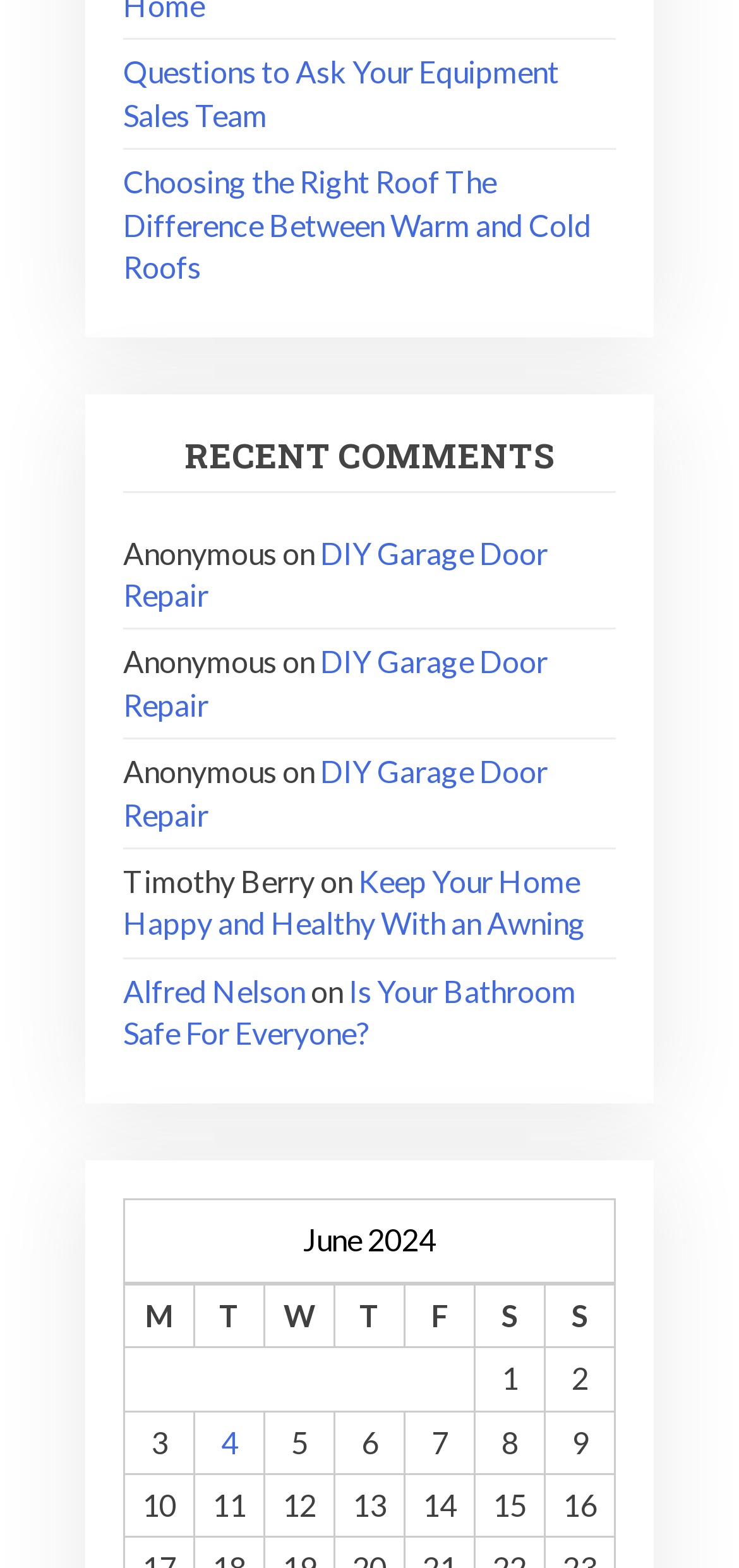How many columns are there in the grid? Using the information from the screenshot, answer with a single word or phrase.

7